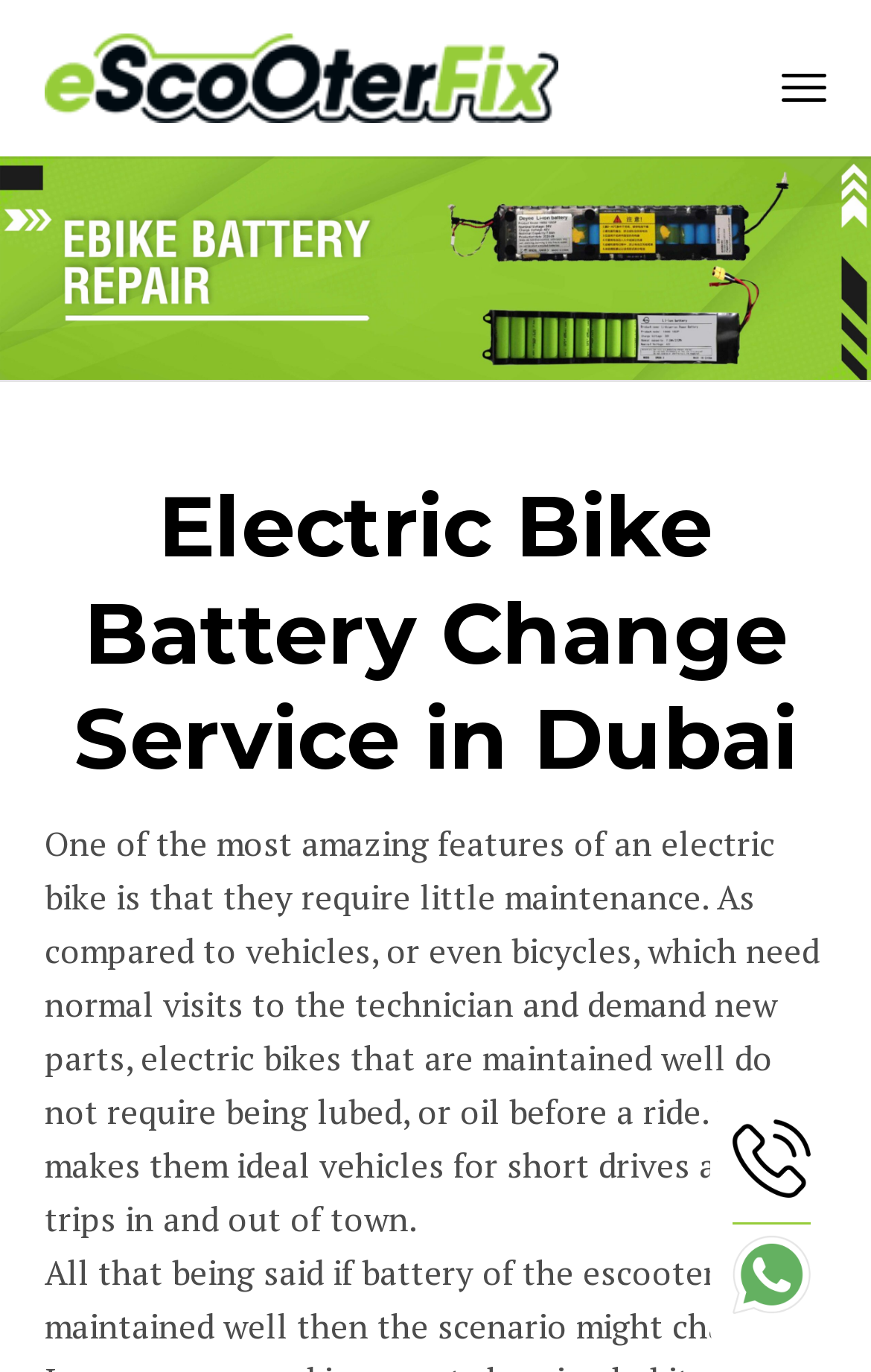Please give a short response to the question using one word or a phrase:
How many images are on this webpage?

4